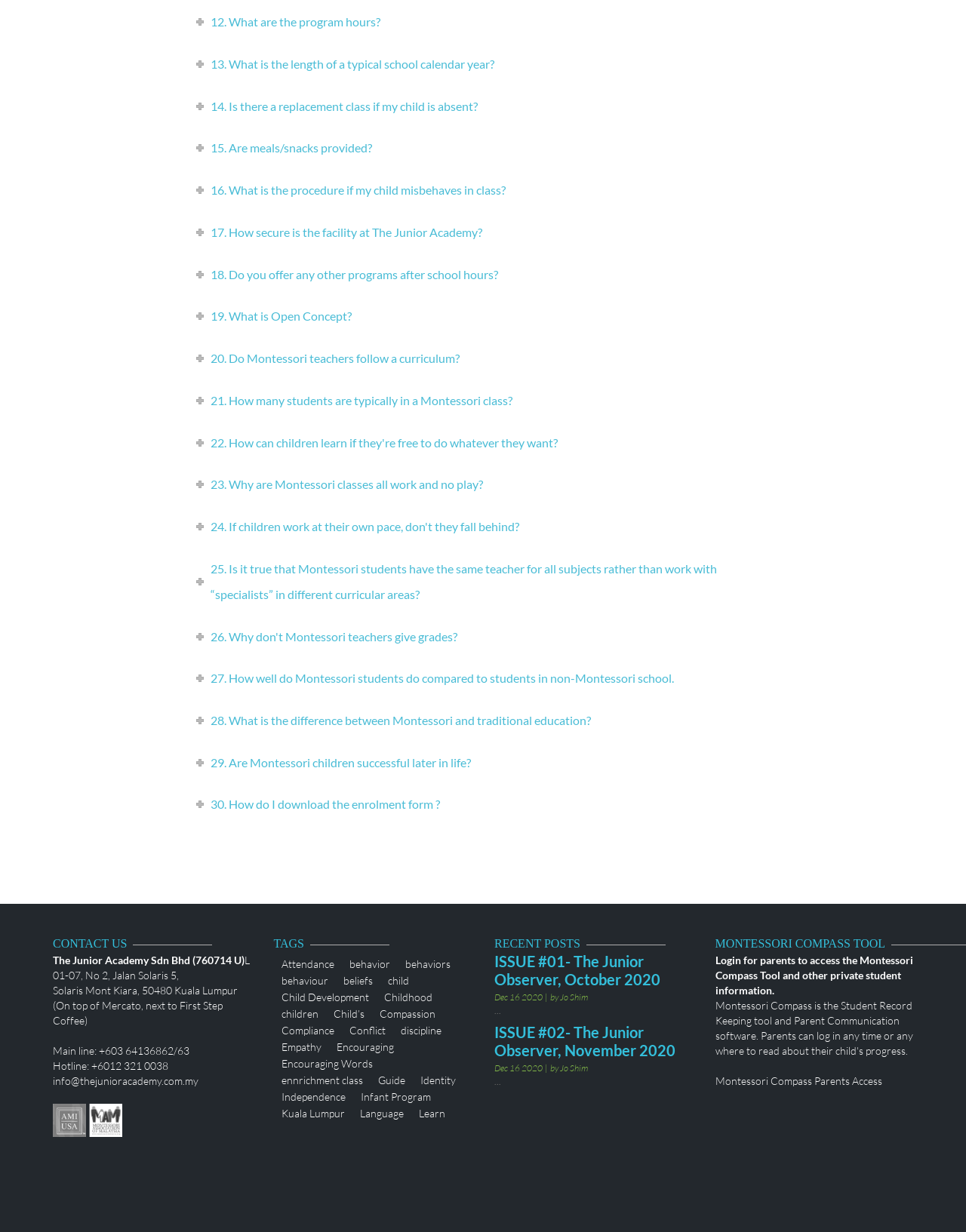Locate the bounding box coordinates of the element you need to click to accomplish the task described by this instruction: "Share to Facebook".

None